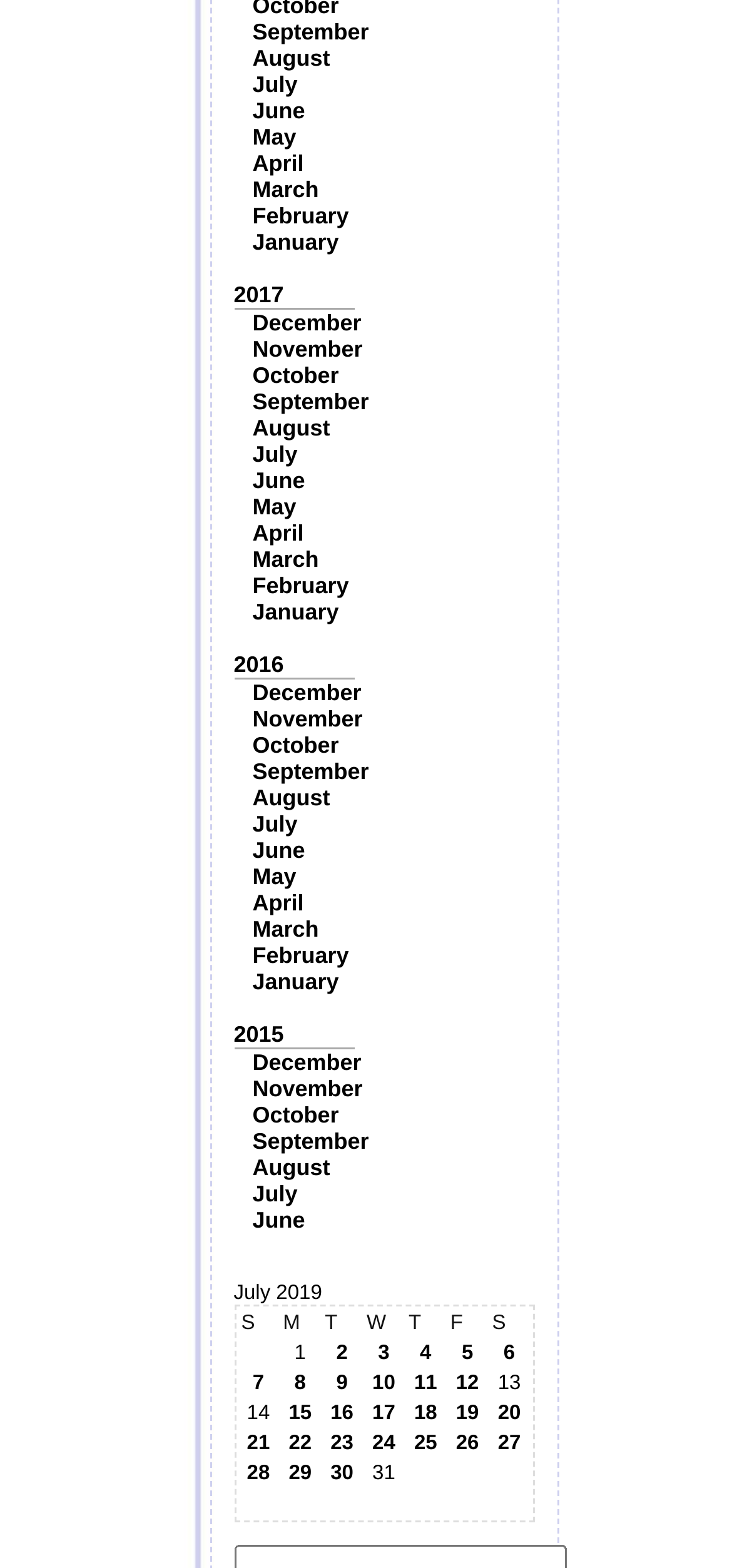Locate the bounding box coordinates of the region to be clicked to comply with the following instruction: "Click on 2". The coordinates must be four float numbers between 0 and 1, in the form [left, top, right, bottom].

[0.444, 0.856, 0.491, 0.87]